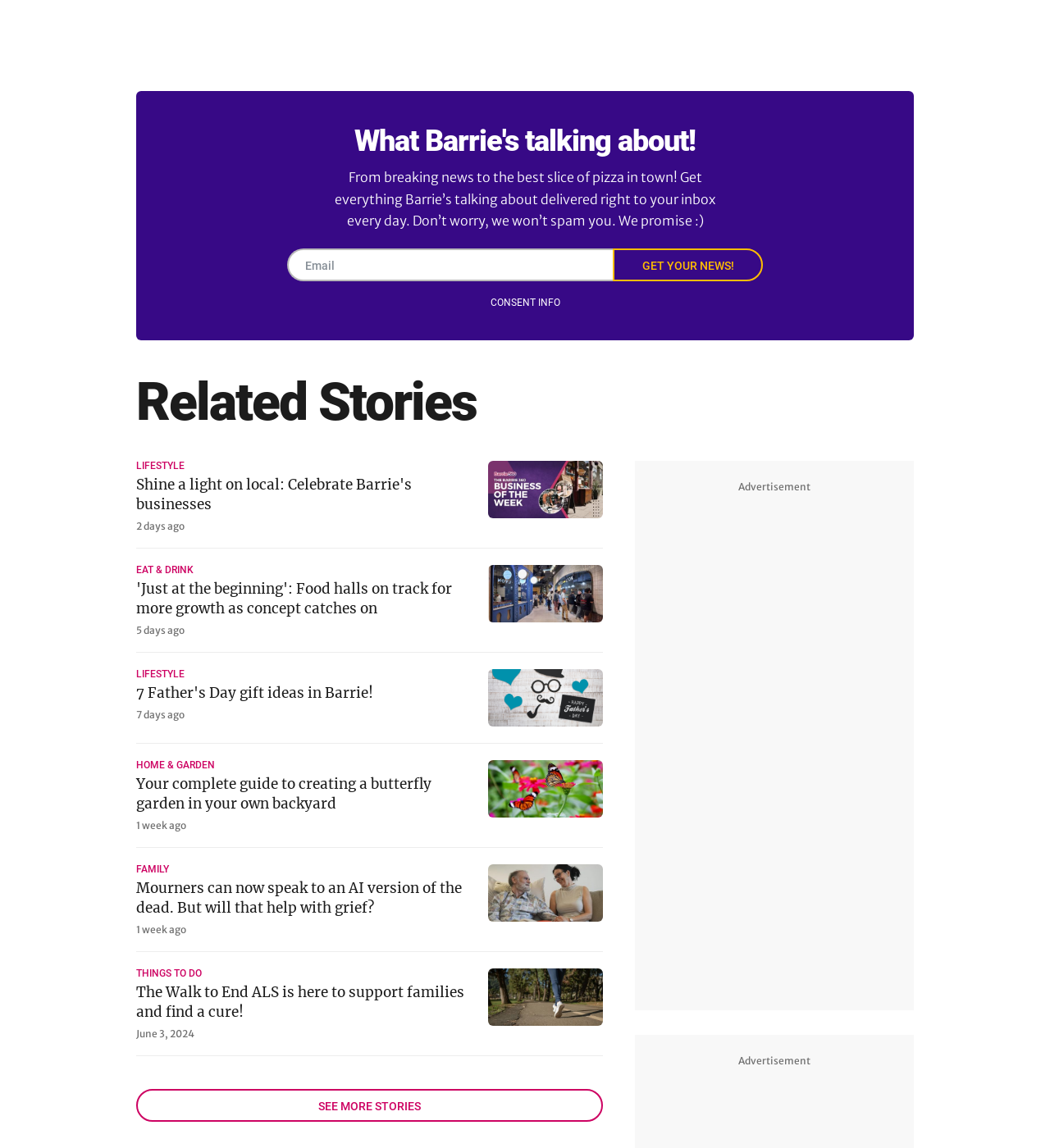Can you provide the bounding box coordinates for the element that should be clicked to implement the instruction: "Get consent information"?

[0.467, 0.259, 0.533, 0.268]